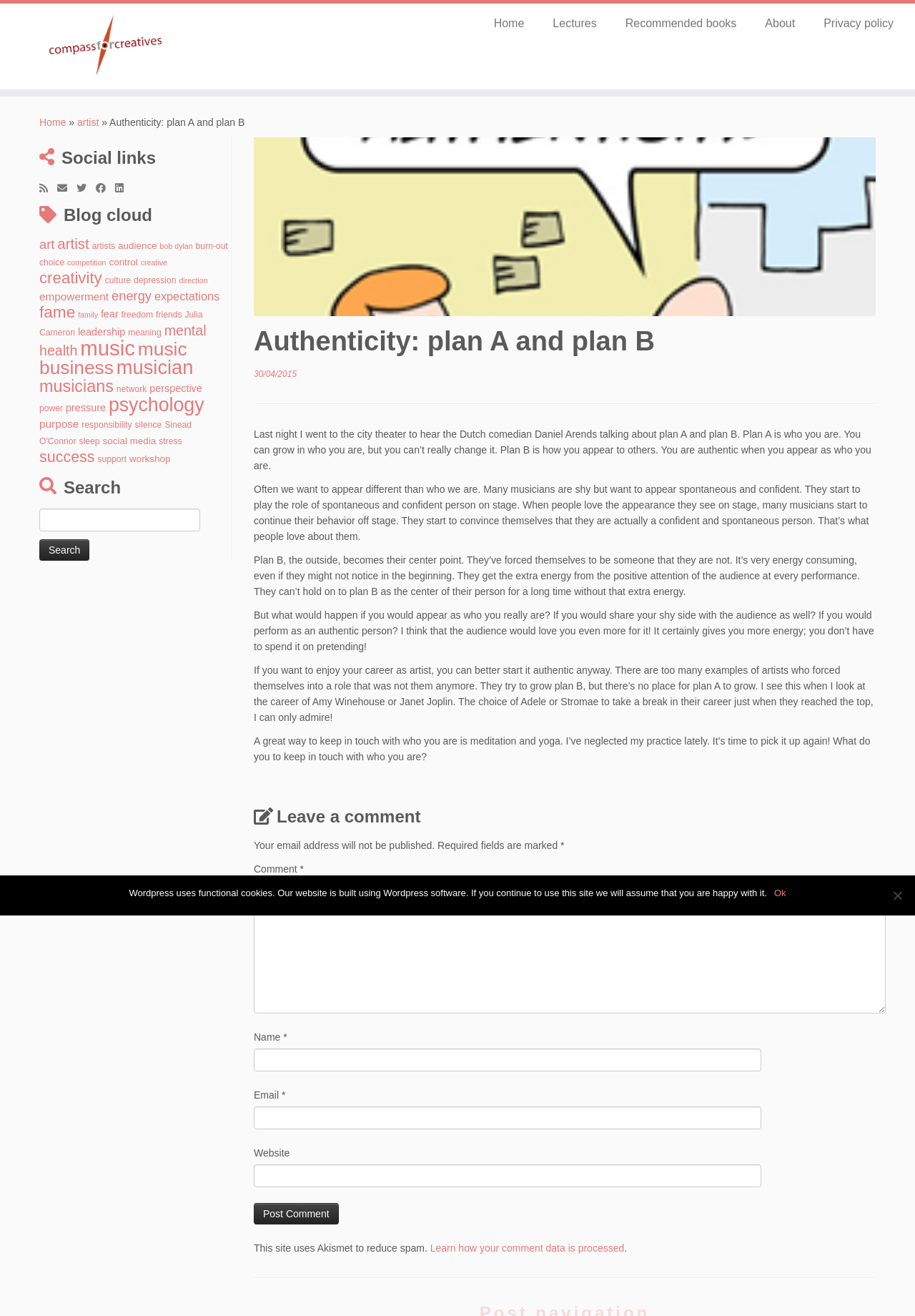What is the date of the blog post?
Please answer the question with as much detail as possible using the screenshot.

The date of the blog post can be found below the title of the post, which is '30/04/2015'. This date is likely the date when the post was published.